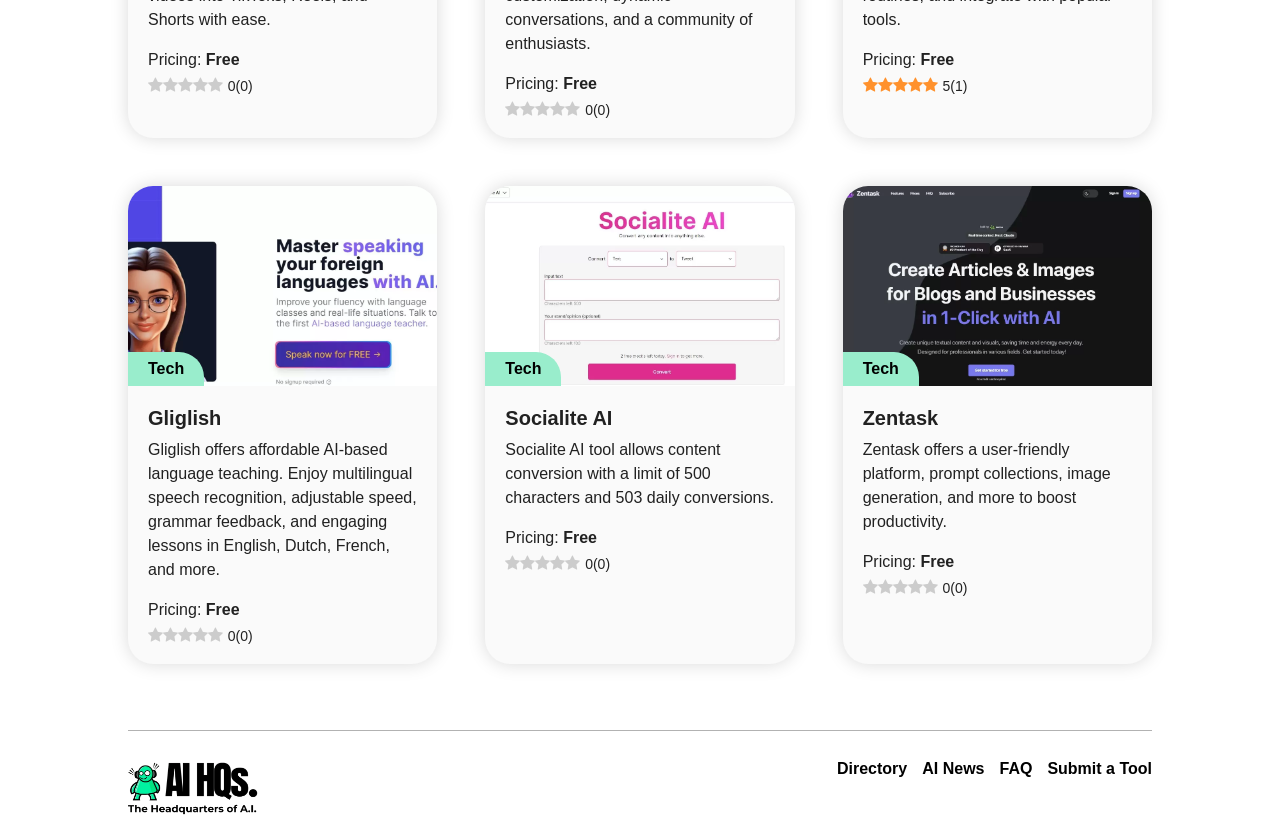Respond to the following question with a brief word or phrase:
How many links are there in the bottom navigation?

4